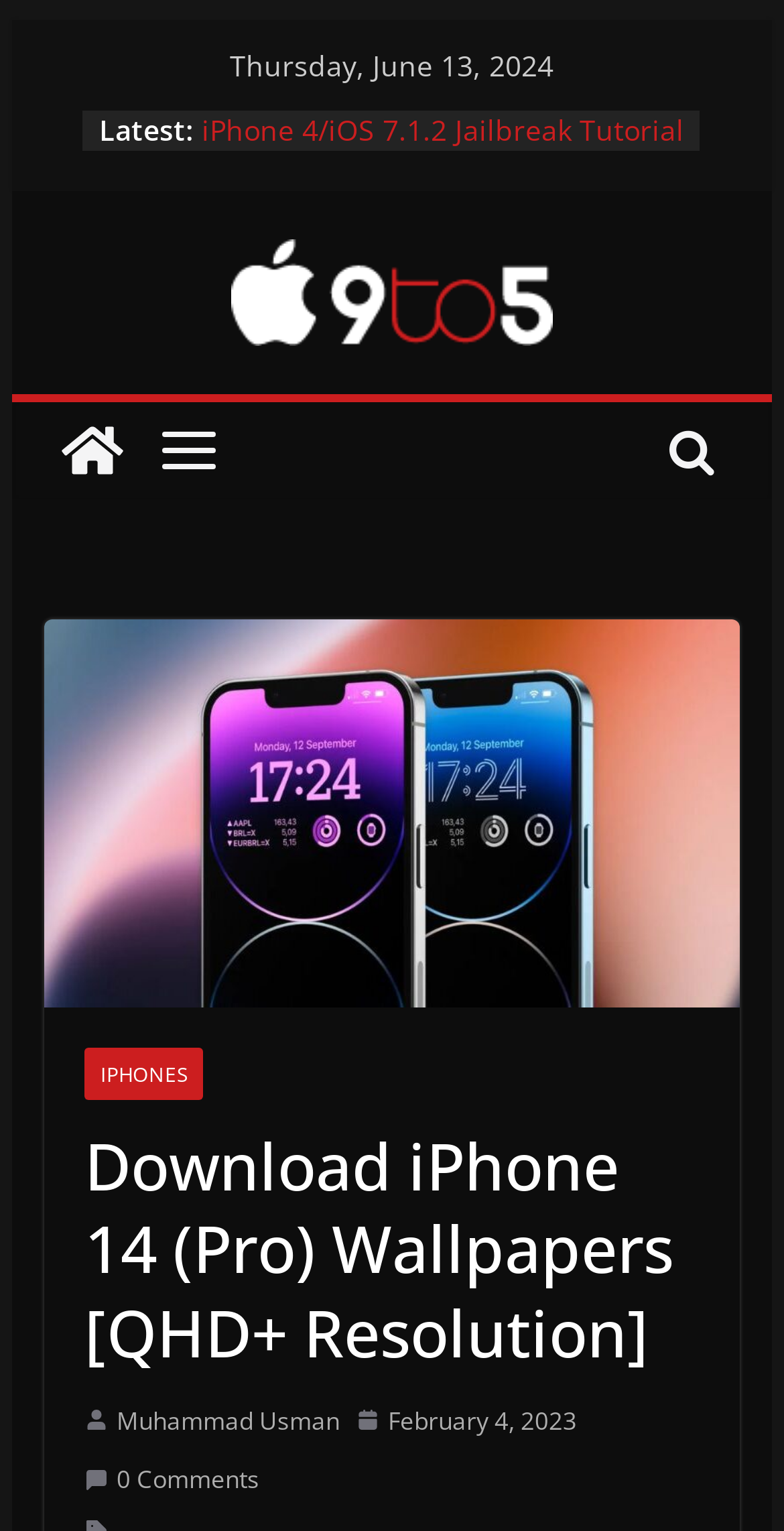Find the bounding box coordinates of the element's region that should be clicked in order to follow the given instruction: "Read the article by Muhammad Usman". The coordinates should consist of four float numbers between 0 and 1, i.e., [left, top, right, bottom].

[0.148, 0.914, 0.433, 0.942]